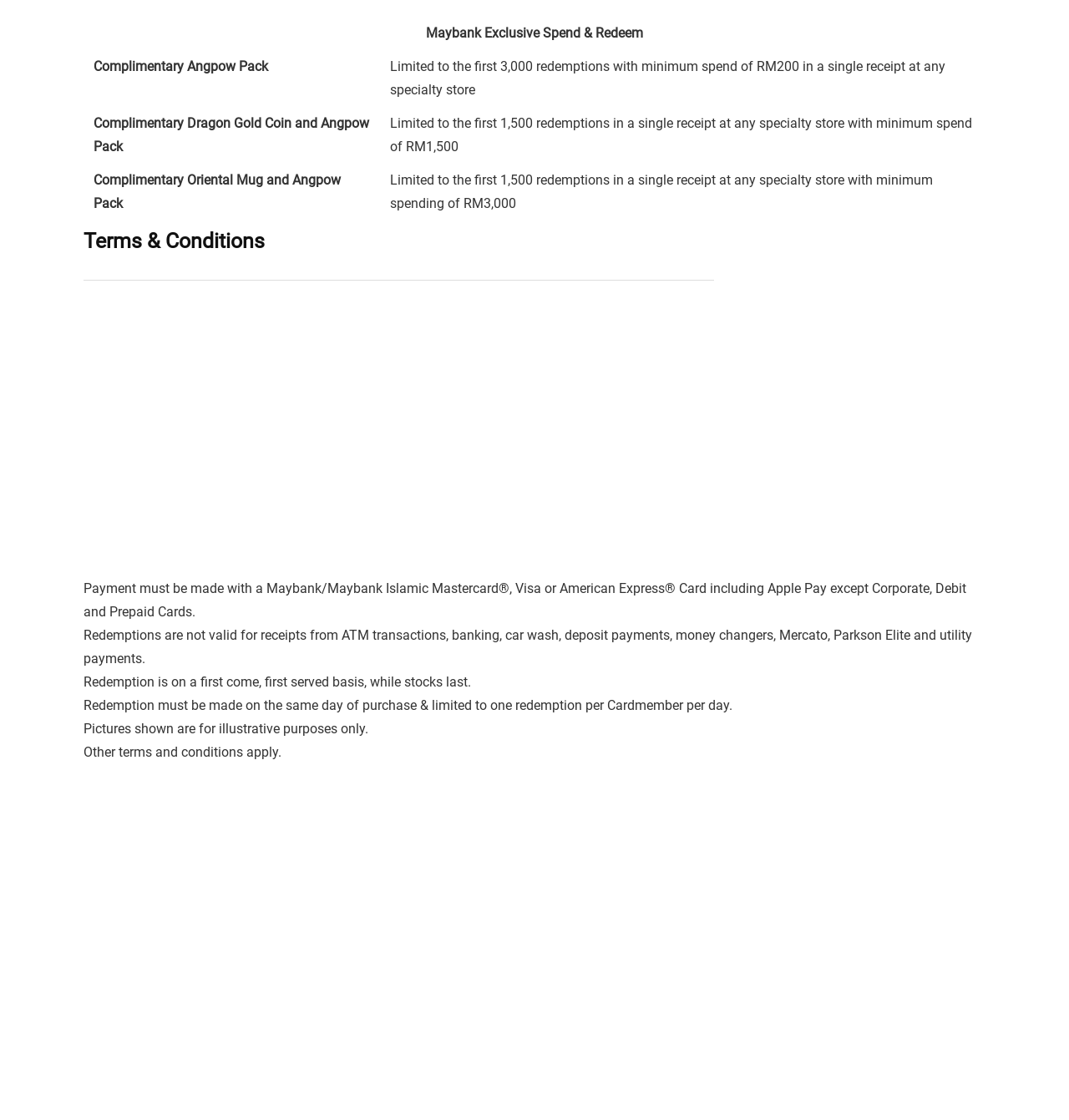Using the webpage screenshot, locate the HTML element that fits the following description and provide its bounding box: "Submit Post".

[0.658, 0.442, 0.712, 0.453]